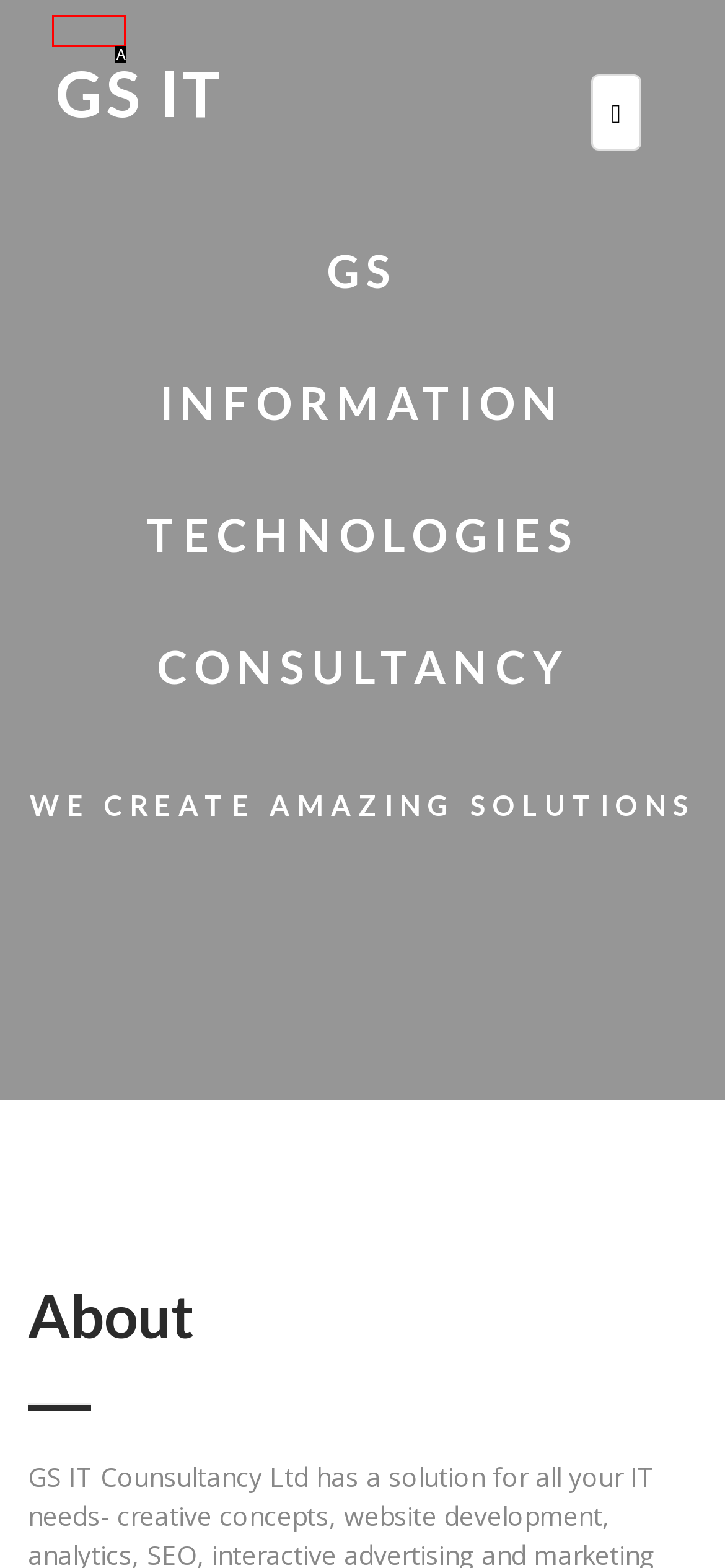Select the letter that corresponds to the description: GS IT. Provide your answer using the option's letter.

A